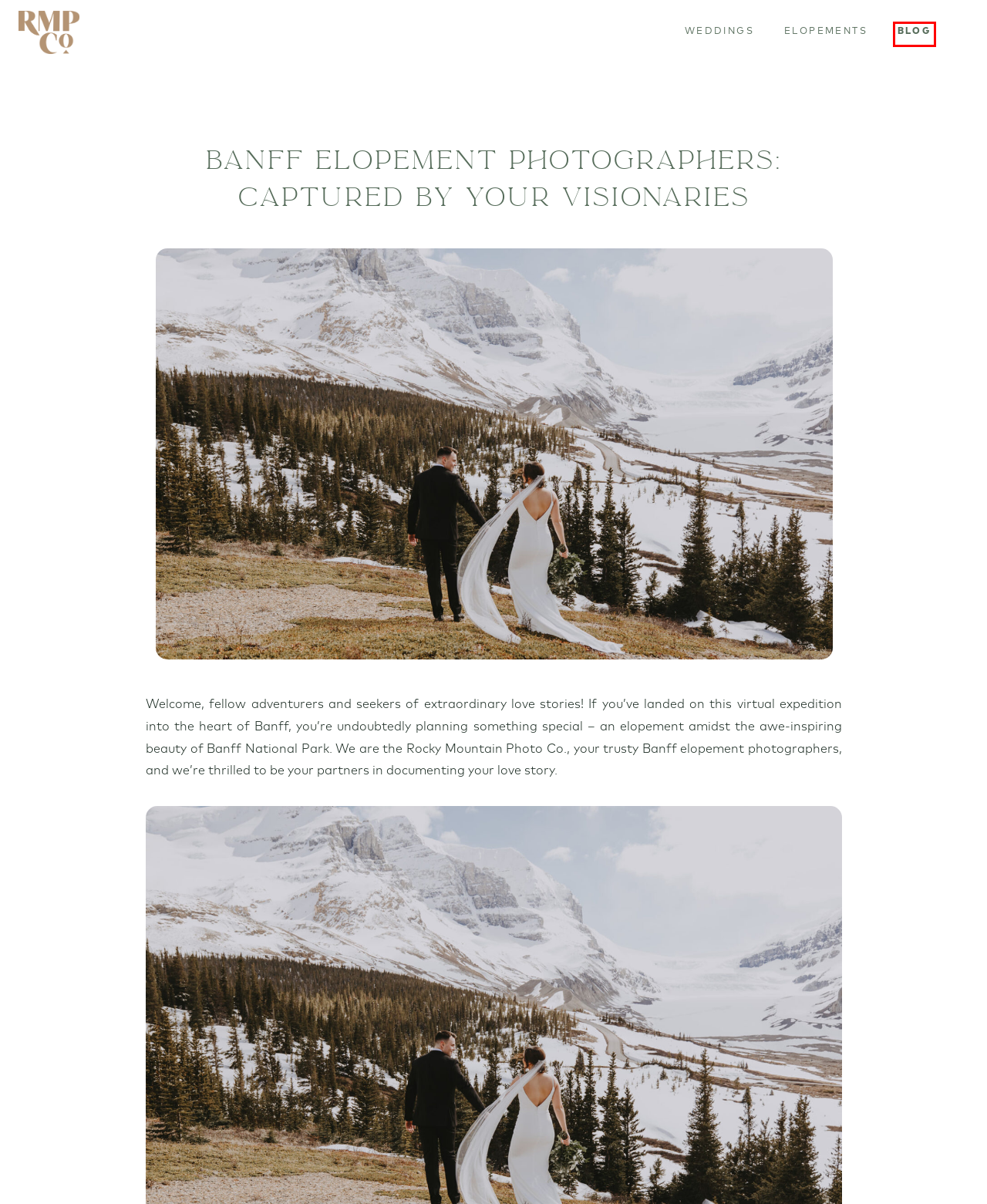You are provided with a screenshot of a webpage that includes a red rectangle bounding box. Please choose the most appropriate webpage description that matches the new webpage after clicking the element within the red bounding box. Here are the candidates:
A. ROCKY MOUNTAIN PHOTO CO. | Banff Wedding + Elopement Photographer
B. ALPINE BLOOMS  | Canmore + Banff Wedding Florist
C. Contact Me | Rocky Mountain Photo Co. Elopements
D. ROCKY MOUNTAIN PHOTO CO. | Banff Wedding Photographer
E. Welcome to Our Blog - rockymountainphoto.co
F. ROCKY MOUNTAIN PHOTO CO. | Banff Elopement Photographer
G. Rocky Mountain Weddings  | Banff + Canmore Wedding Planners
H. Banff Elopement Packages | Rocky Mountain Elopements

E